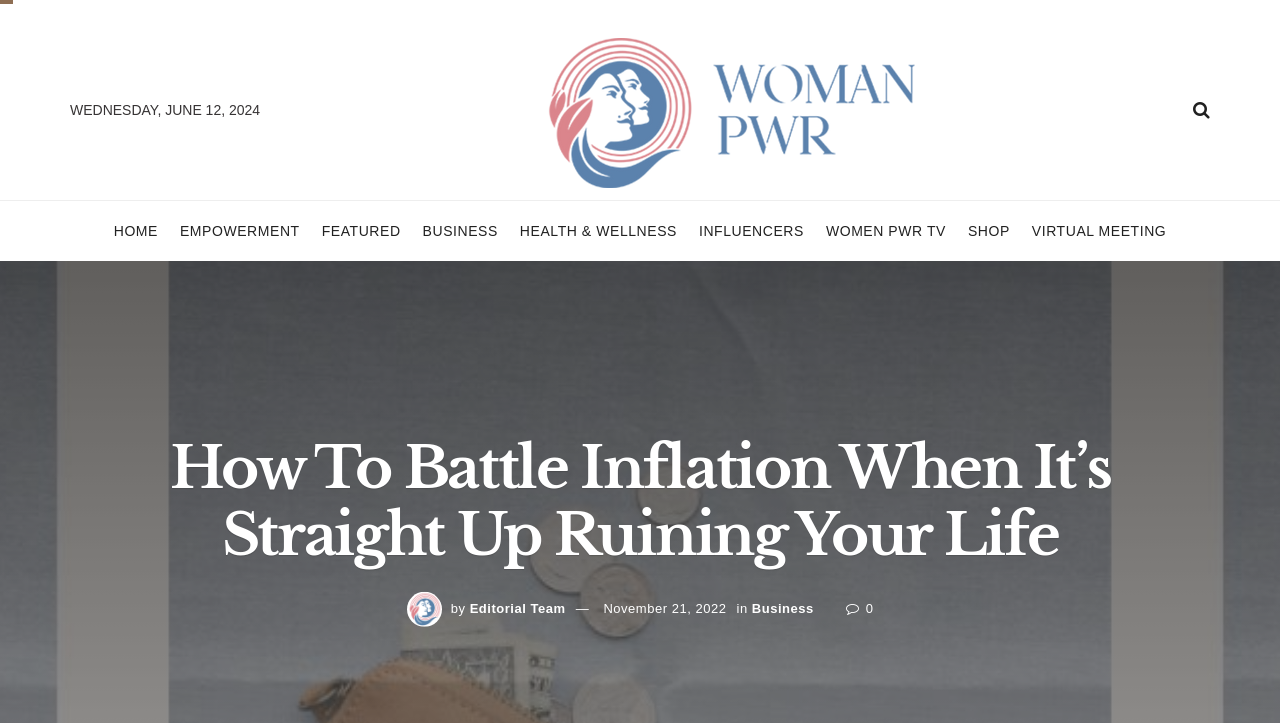What is the main title displayed on this webpage?

How To Battle Inflation When It’s Straight Up Ruining Your Life